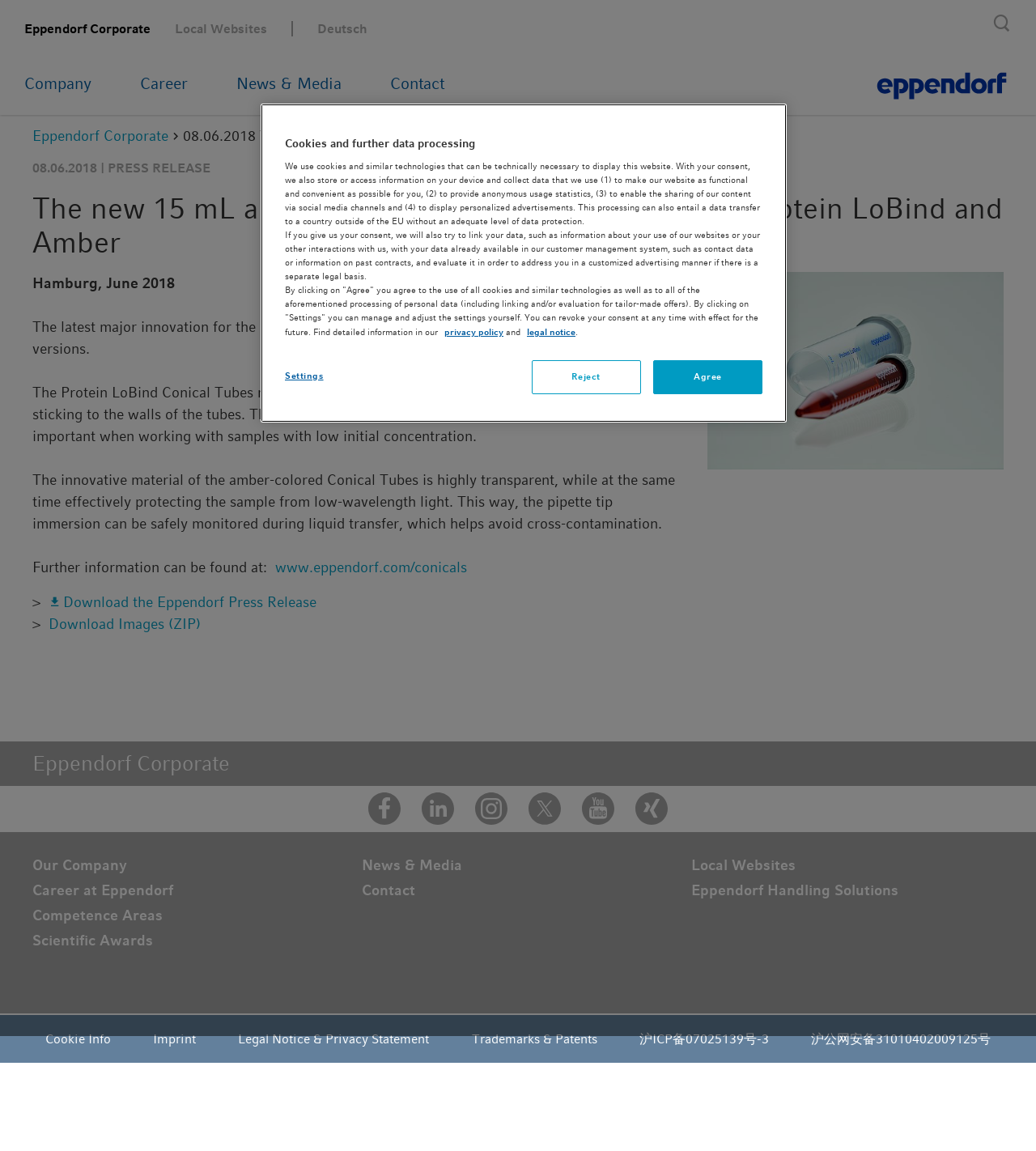Show the bounding box coordinates of the element that should be clicked to complete the task: "Click the 'Search' button".

[0.953, 0.013, 0.973, 0.033]